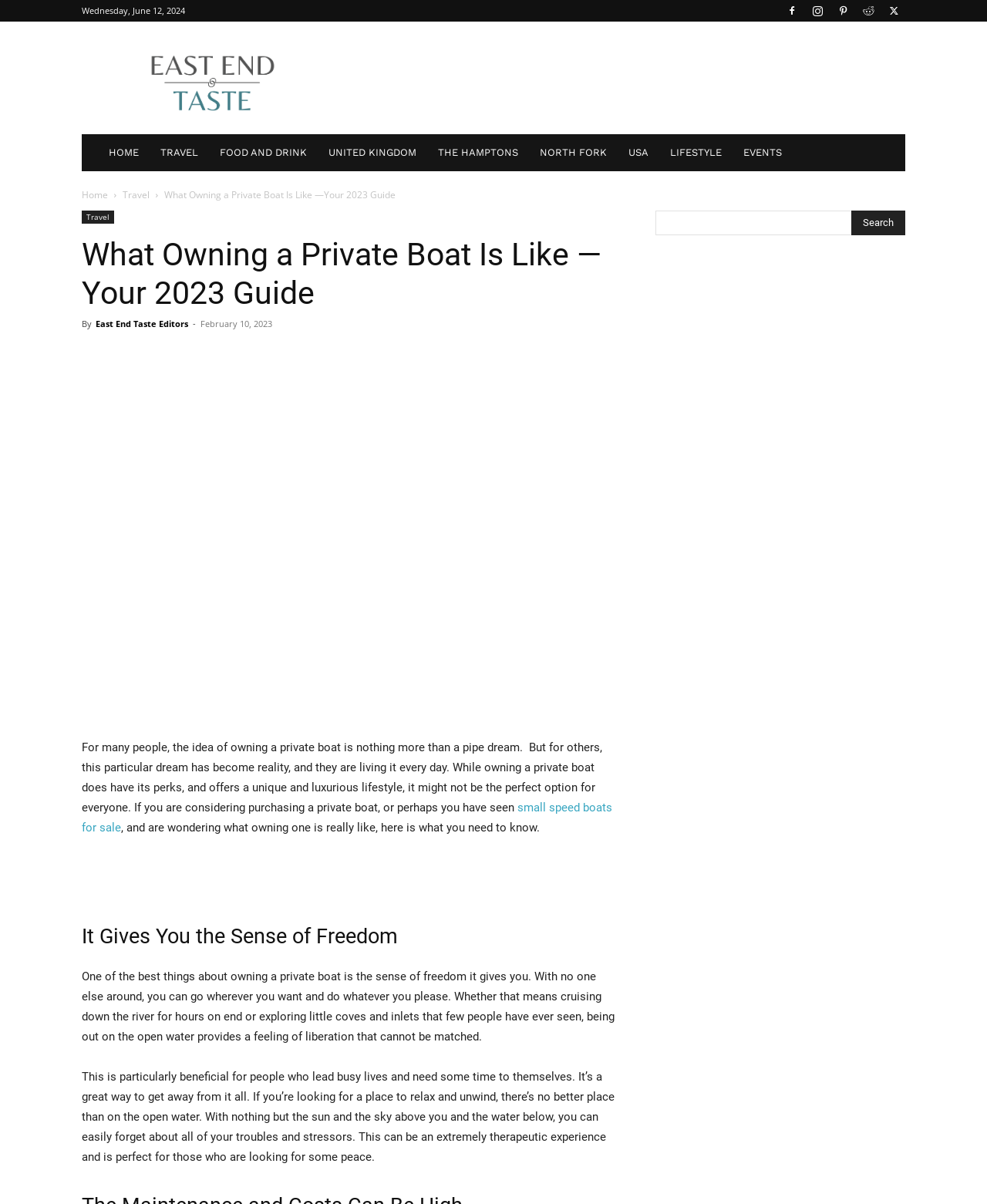Locate the bounding box coordinates of the segment that needs to be clicked to meet this instruction: "Click on the 'HOME' link".

[0.099, 0.111, 0.152, 0.142]